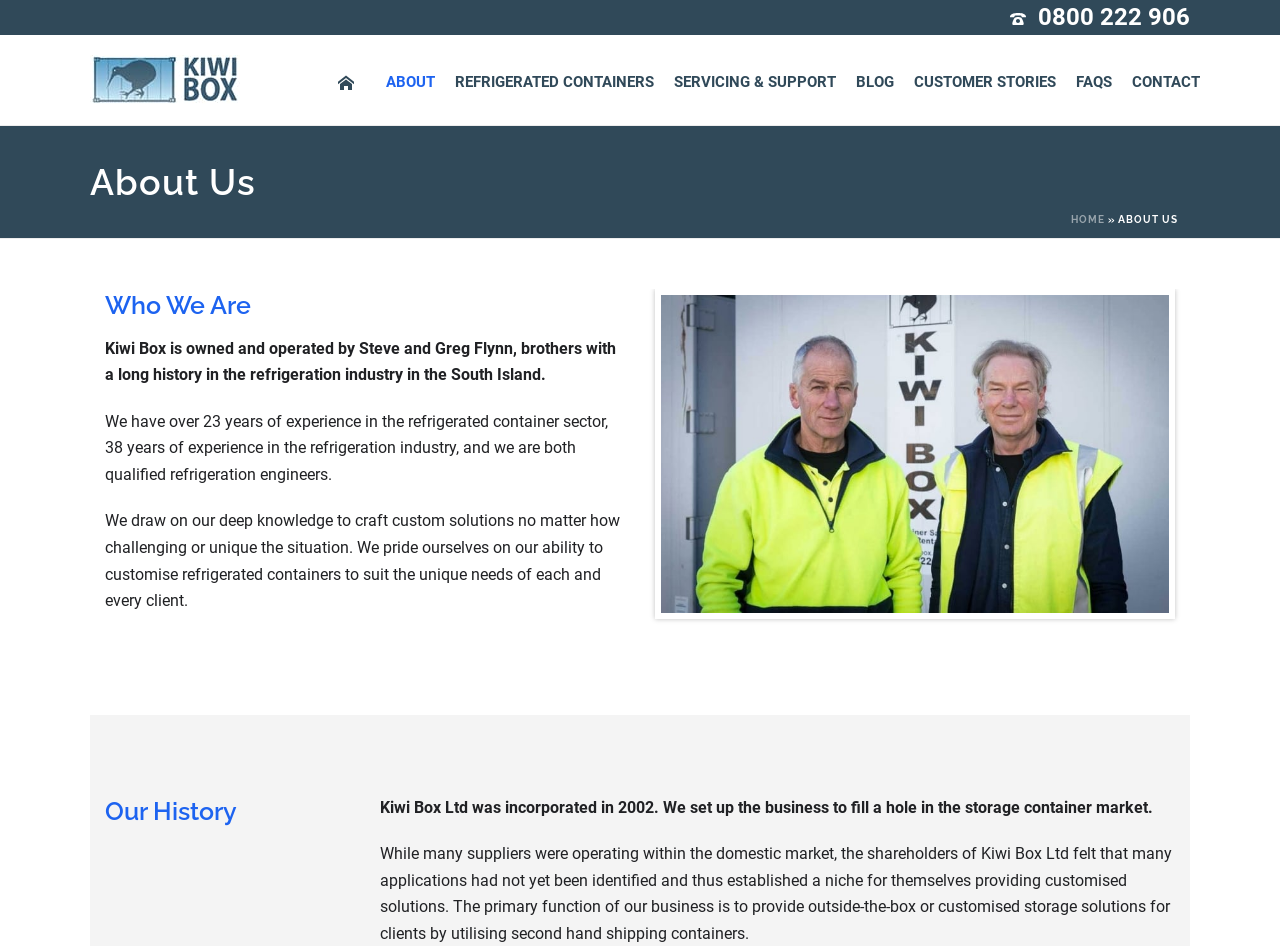Determine the bounding box coordinates for the HTML element described here: "Contact".

[0.877, 0.037, 0.945, 0.132]